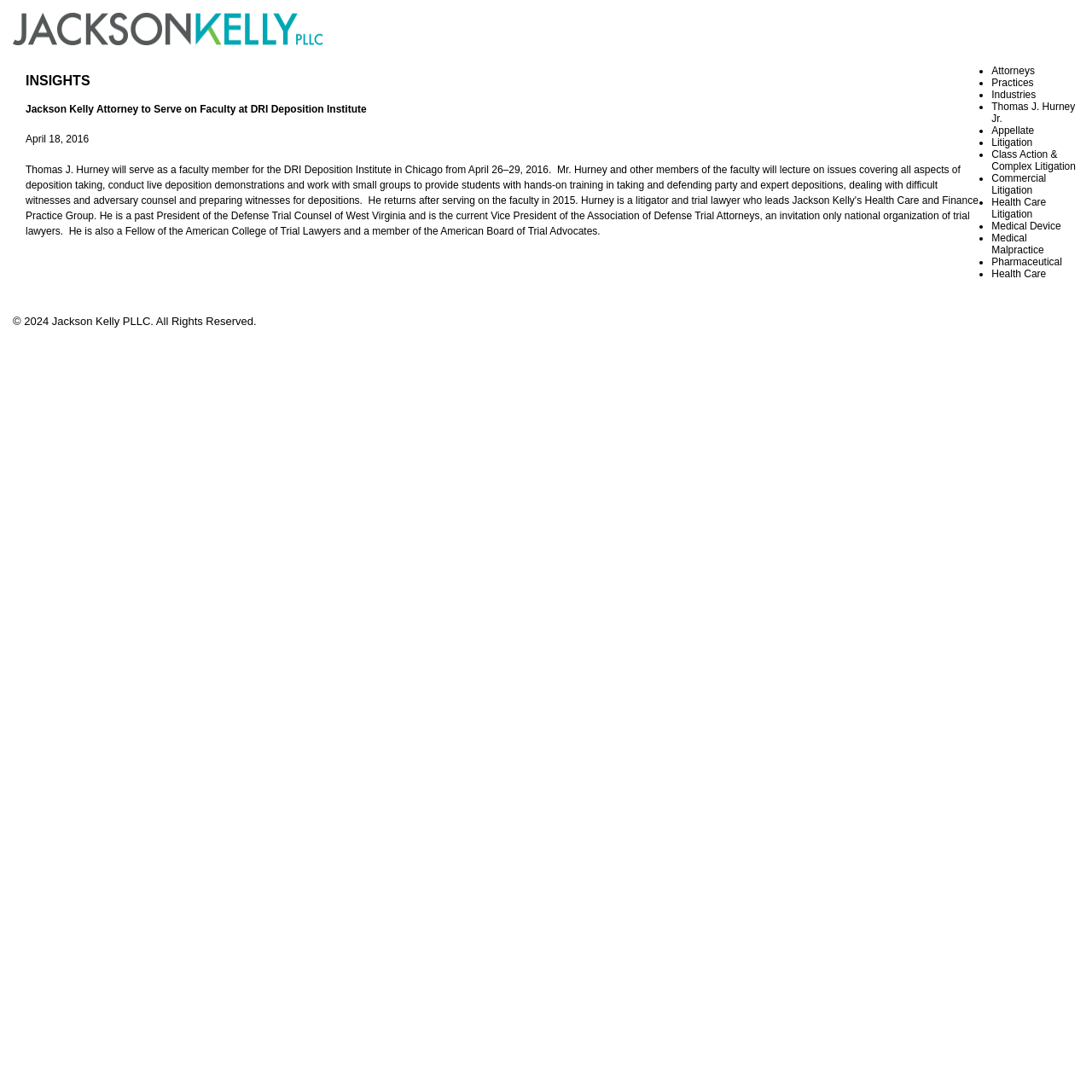Can you find the bounding box coordinates for the element that needs to be clicked to execute this instruction: "Visit the 'Attorneys' page"? The coordinates should be given as four float numbers between 0 and 1, i.e., [left, top, right, bottom].

[0.908, 0.059, 0.948, 0.07]